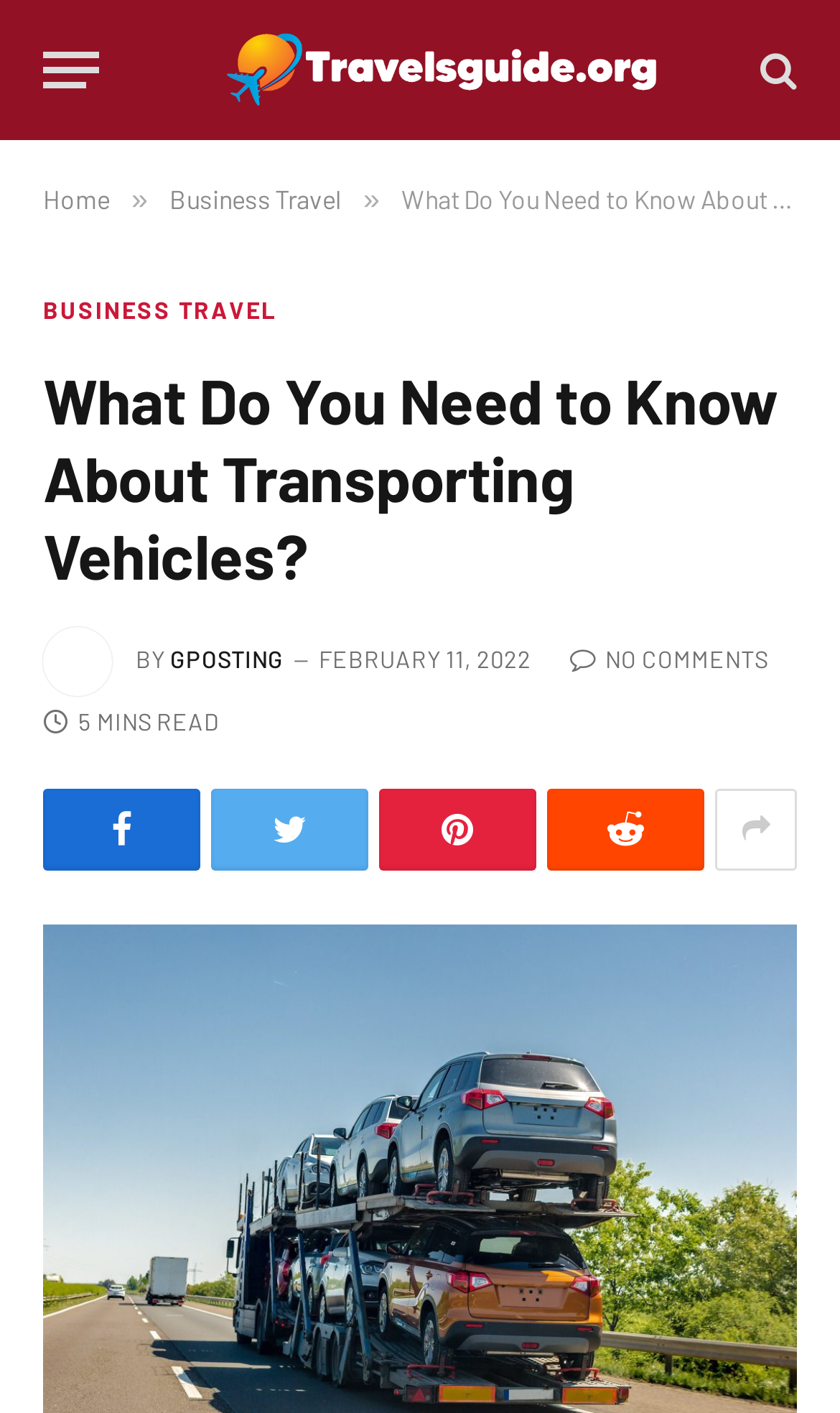How many social media links are there?
Using the image provided, answer with just one word or phrase.

5